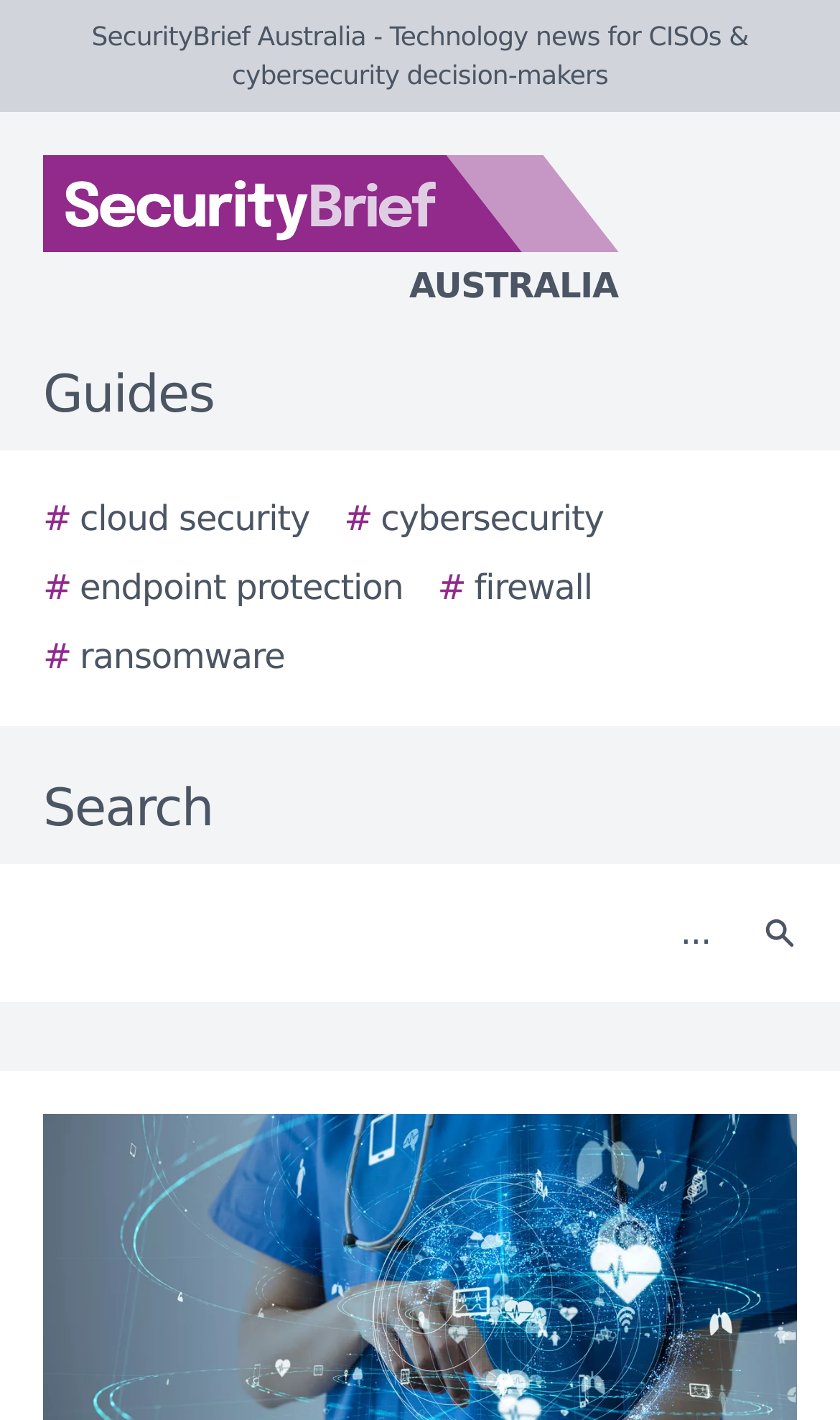From the screenshot, find the bounding box of the UI element matching this description: "# ransomware". Supply the bounding box coordinates in the form [left, top, right, bottom], each a float between 0 and 1.

[0.051, 0.445, 0.339, 0.481]